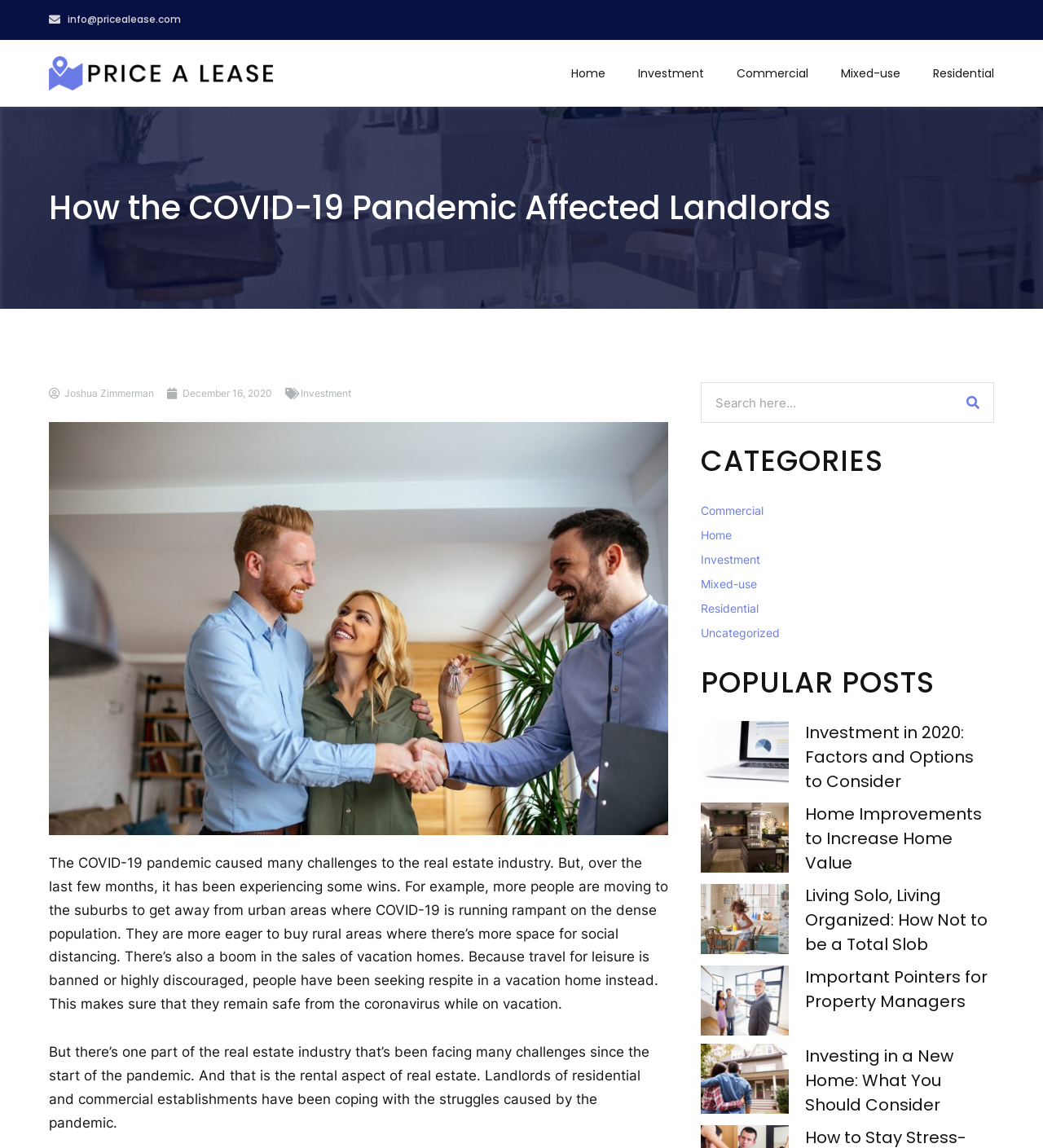Please determine the bounding box coordinates for the UI element described here. Use the format (top-left x, top-left y, bottom-right x, bottom-right y) with values bounded between 0 and 1: parent_node: Search name="s" placeholder="Search here..."

[0.673, 0.334, 0.913, 0.368]